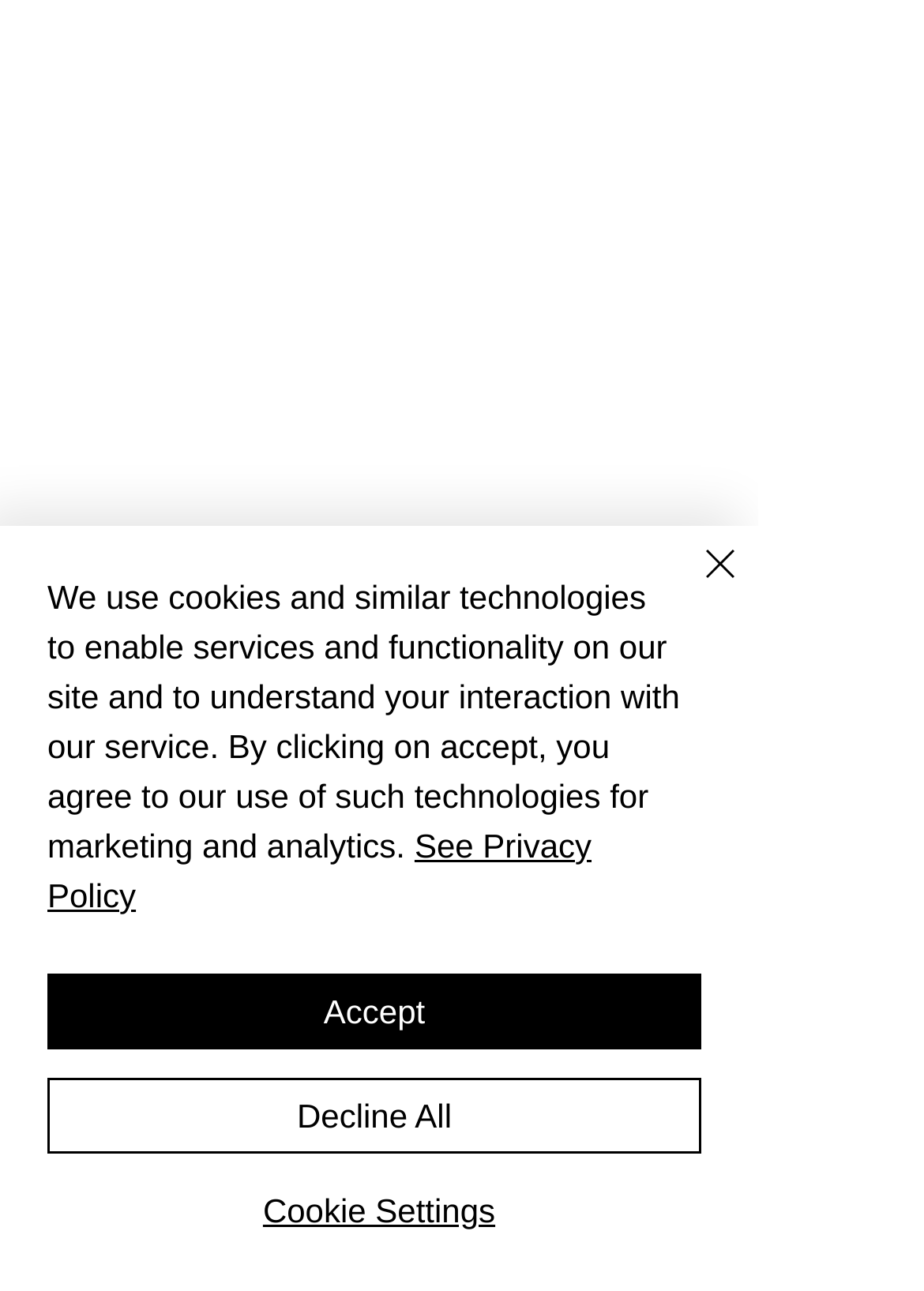Extract the bounding box for the UI element that matches this description: "aria-label="Close"".

[0.687, 0.415, 0.81, 0.503]